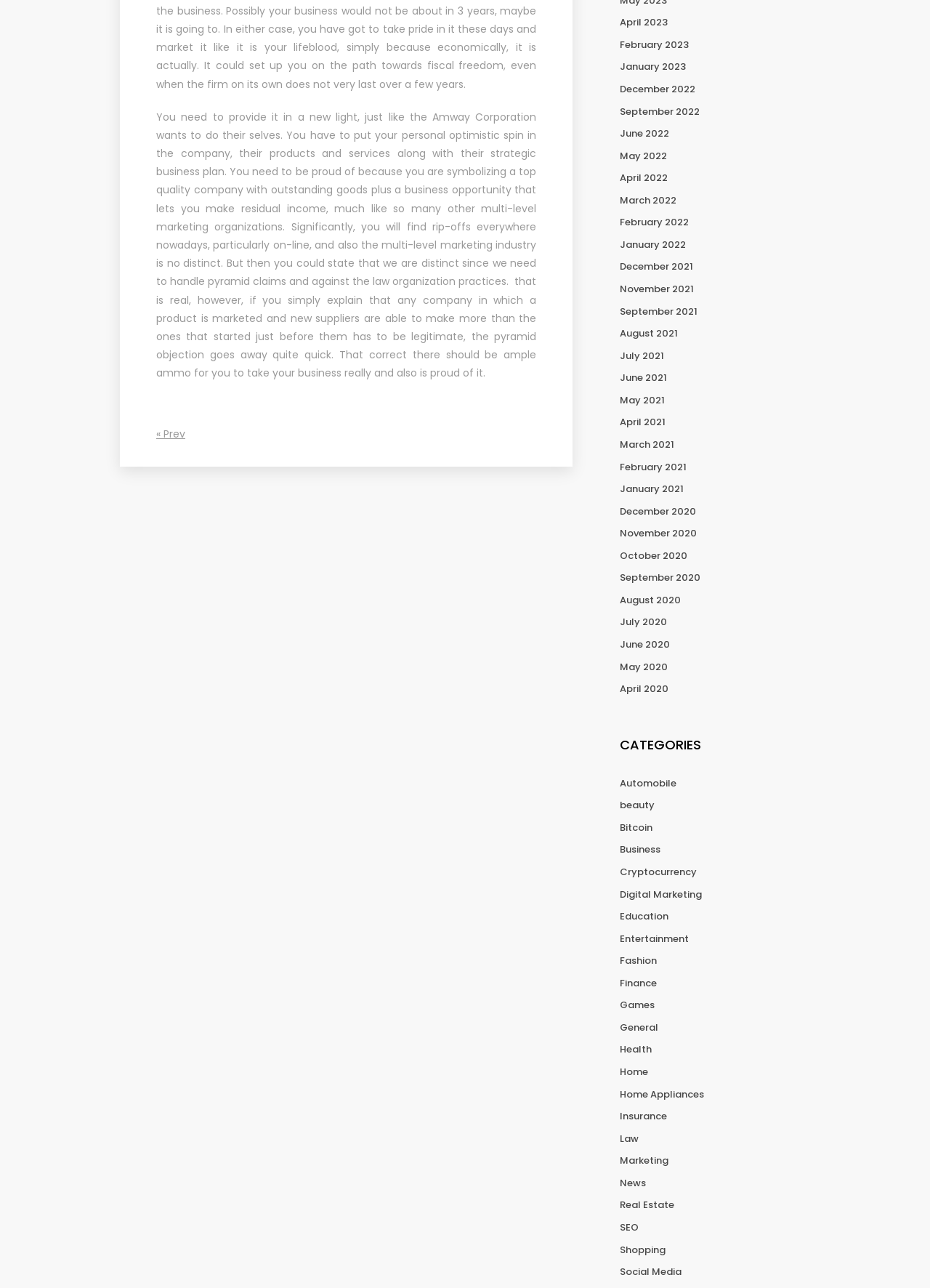What is the purpose of the text on the page?
Please provide a single word or phrase as your answer based on the image.

To persuade